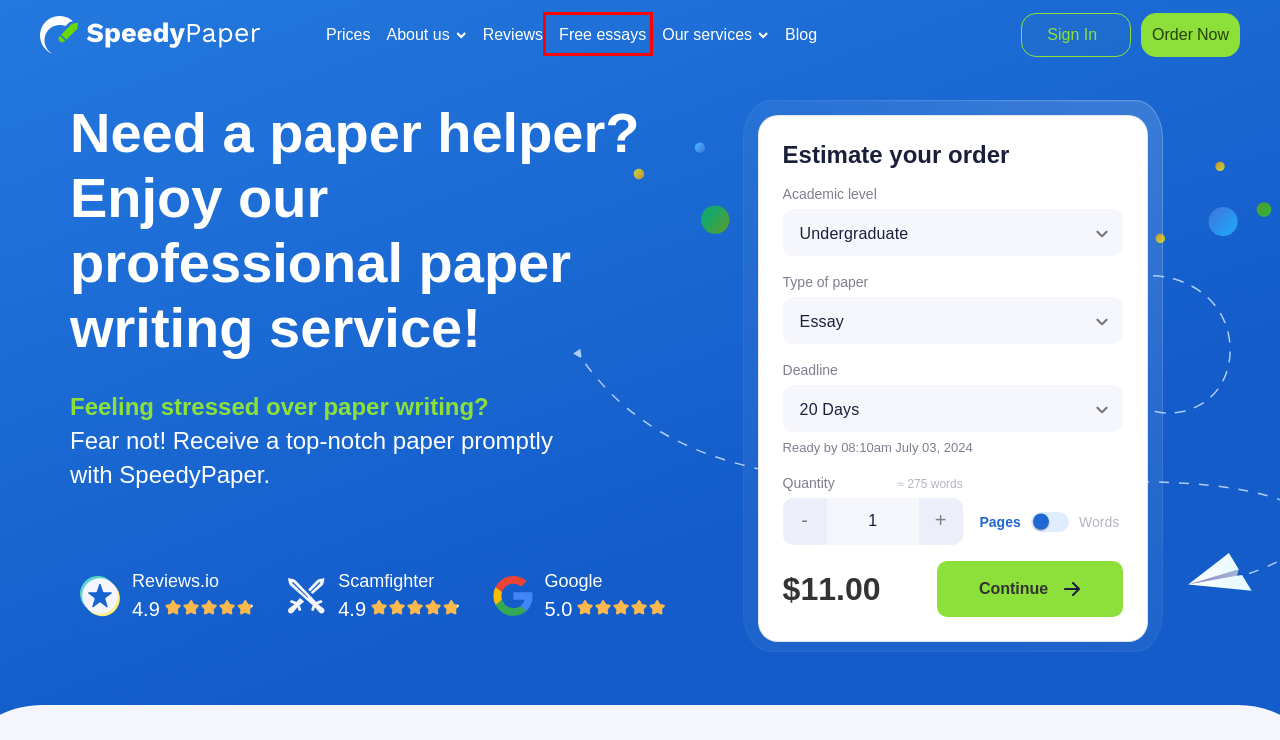Examine the screenshot of the webpage, which has a red bounding box around a UI element. Select the webpage description that best fits the new webpage after the element inside the red bounding box is clicked. Here are the choices:
A. Blog | SpeedyPaper.com
B. How essay helper company works? | SpeedyPaper.com
C. Buy Best Papers Online For Less | SpeedyPaper.com
D. Find an Honest Speedy Paper Review 2024 Here ☝ | SpeedyPaper.com
E. Order Essay Online at a Reasonable Price 💰 | SpeedyPaper.com
F. ⭐️SpeedyPaper Discount Codes 2024 ⭐️. Save Money On Academic Problems | SpeedyPaper.com
G. Collection of Quality 7,000+ Free Essay Examples Online
H. Online Paper Writing Company | SpeedyPaper.com

G